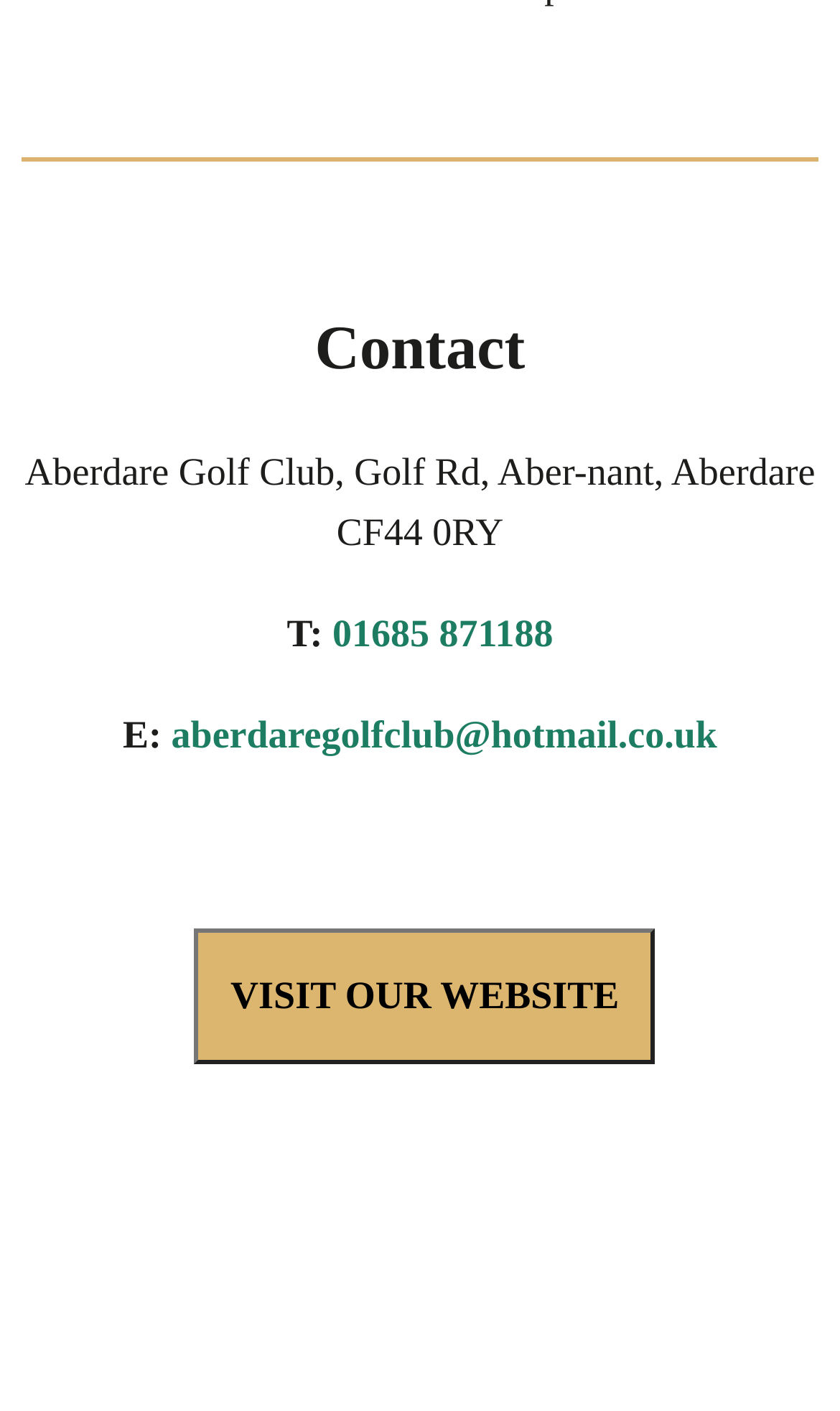What is the email address of Aberdare Golf Club?
From the screenshot, provide a brief answer in one word or phrase.

aberdaregolfclub@hotmail.co.uk